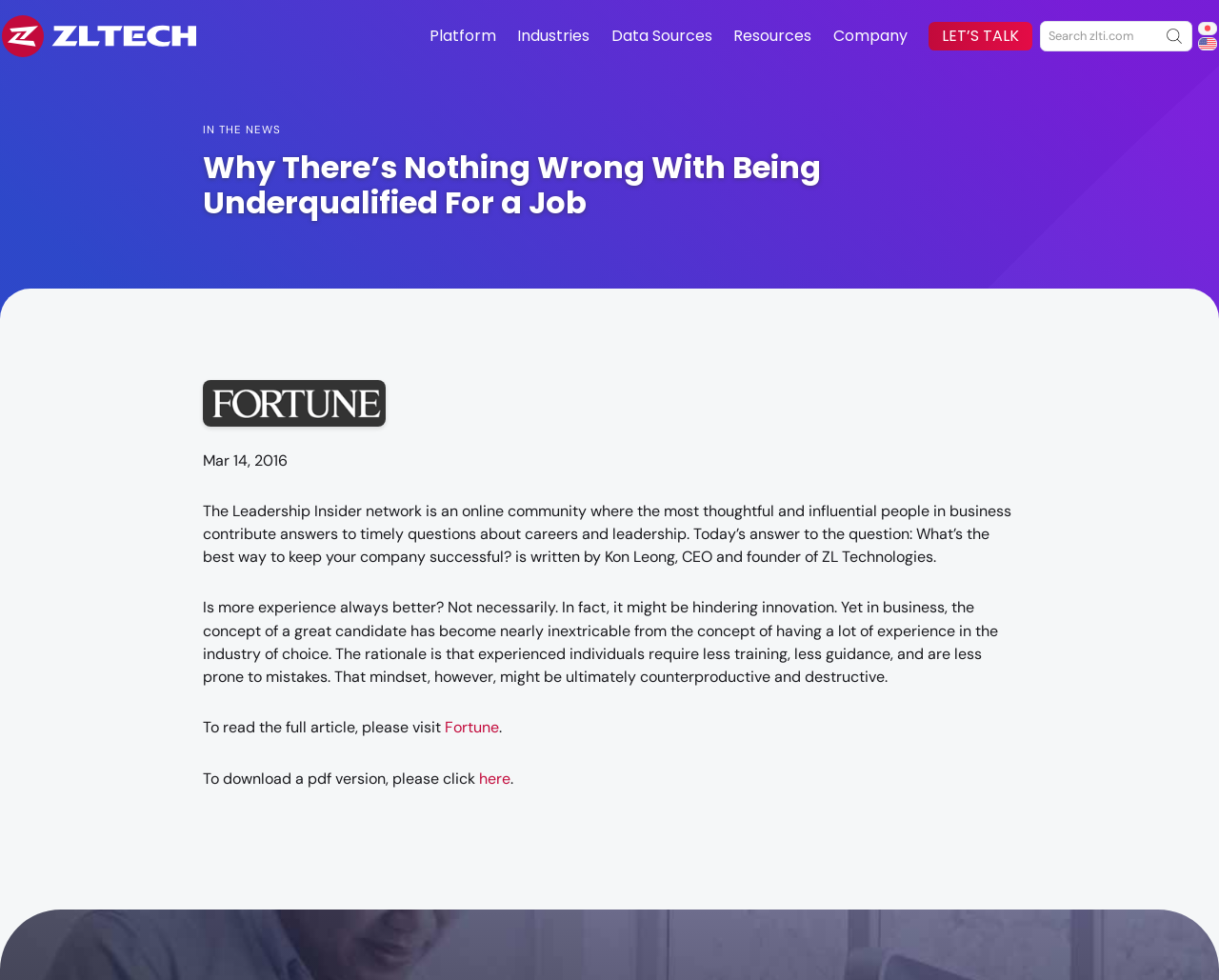Based on the image, provide a detailed response to the question:
What is the topic of the article?

The article discusses the idea that being underqualified for a job is not necessarily a bad thing, and that experience may not always be the best indicator of a candidate's potential.